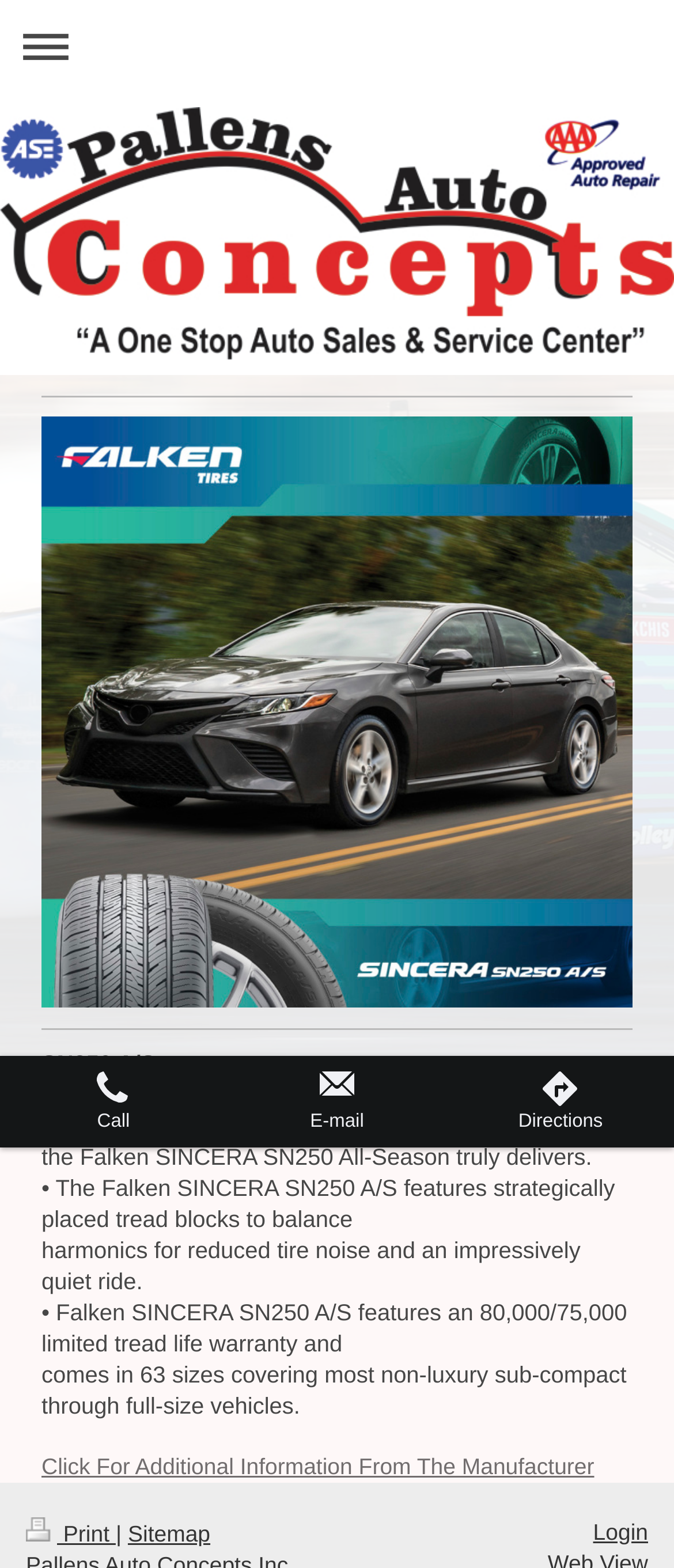Provide the bounding box coordinates of the UI element that matches the description: "Expand/collapse navigation".

[0.013, 0.006, 0.987, 0.053]